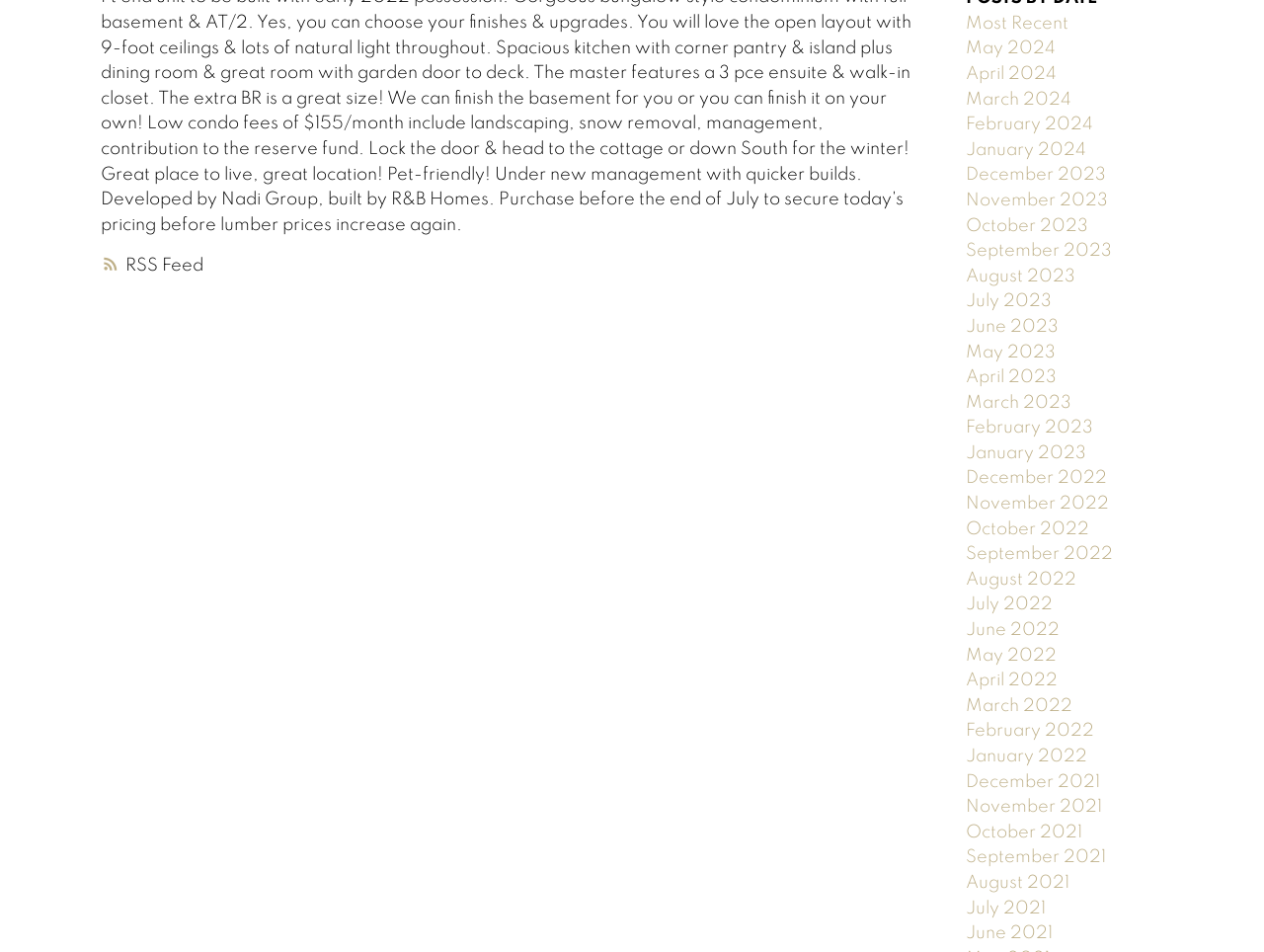Extract the bounding box coordinates of the UI element described by: "August 2022". The coordinates should include four float numbers ranging from 0 to 1, e.g., [left, top, right, bottom].

[0.764, 0.599, 0.851, 0.618]